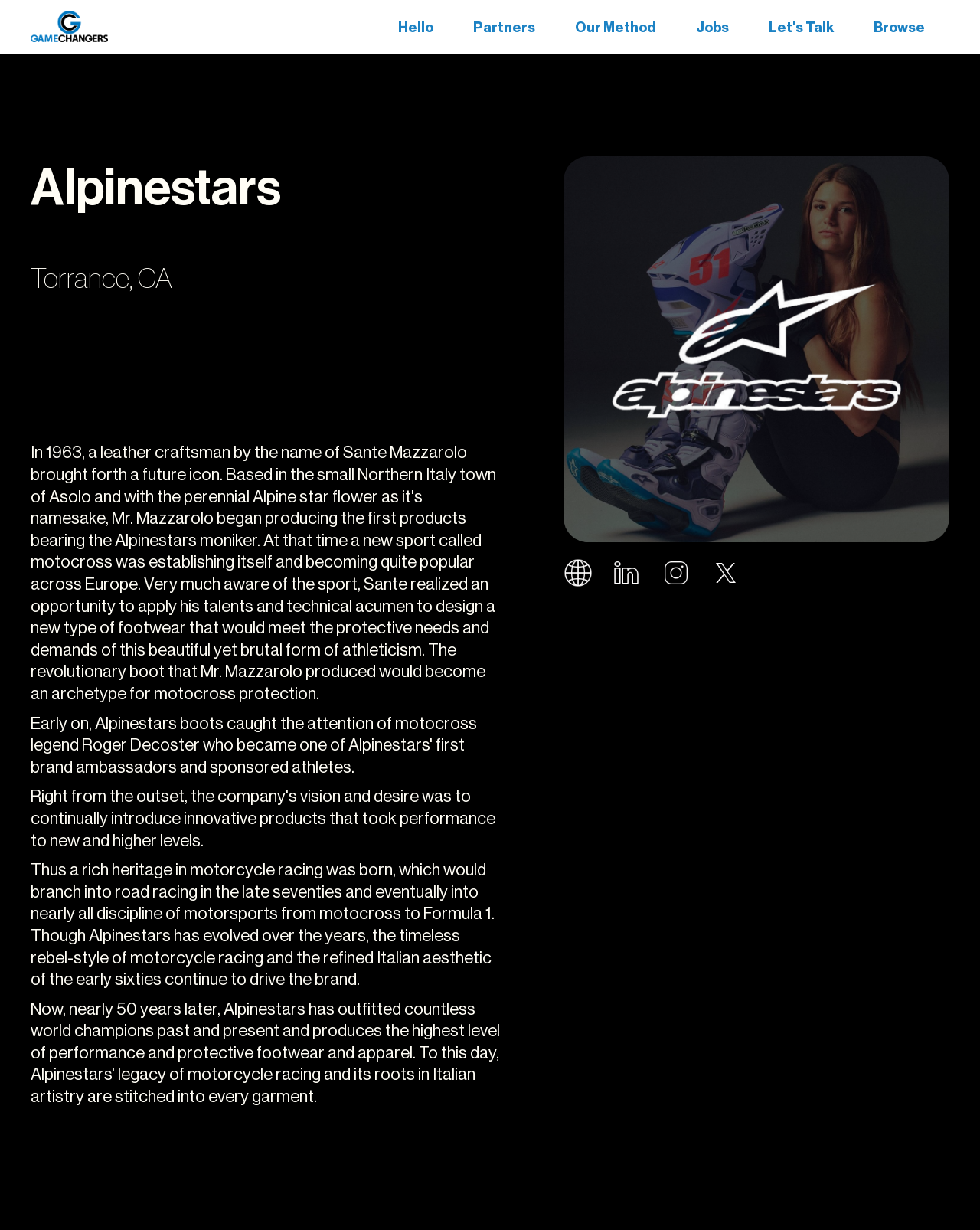Provide a brief response to the question below using a single word or phrase: 
What is the location of Alpinestars?

Torrance, CA